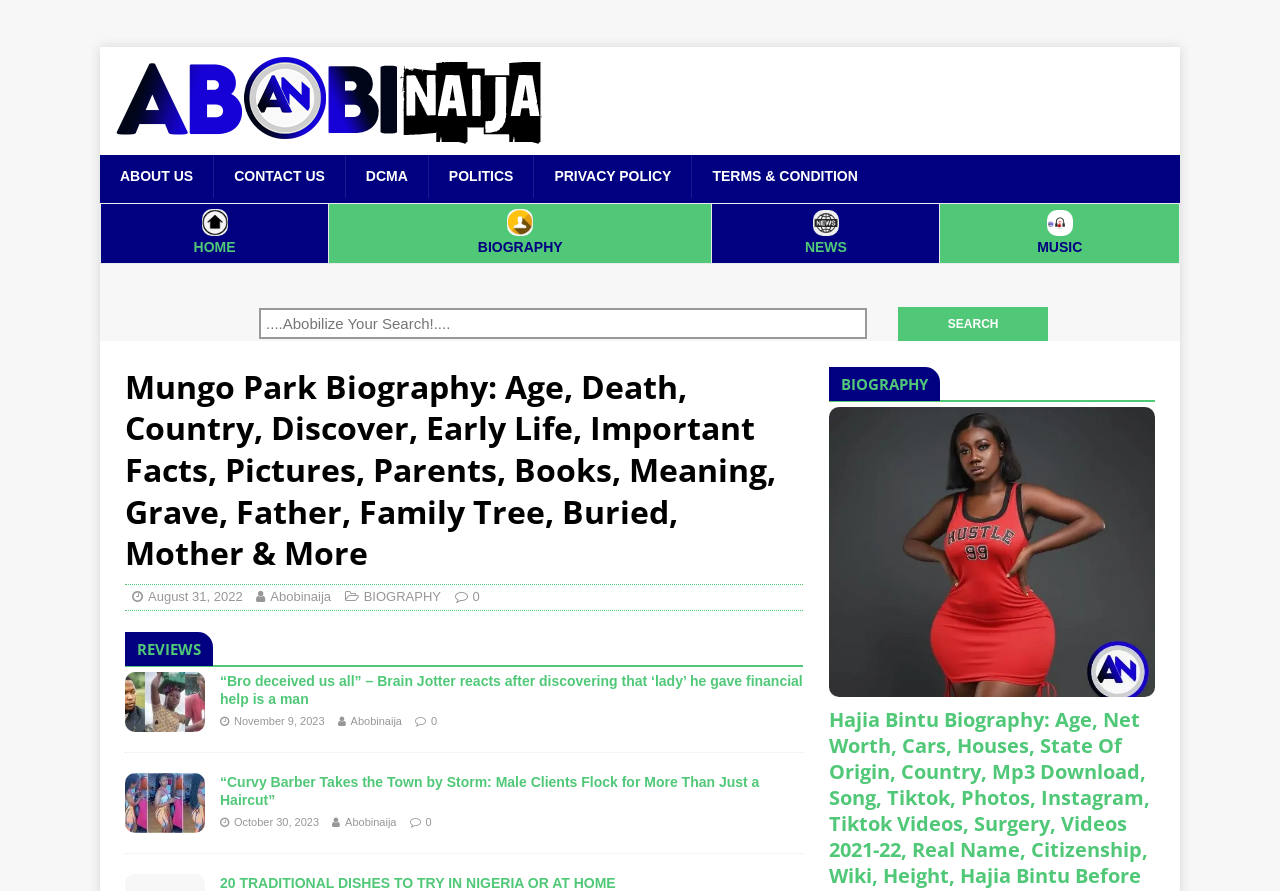Locate the bounding box coordinates of the element to click to perform the following action: 'Search for something'. The coordinates should be given as four float values between 0 and 1, in the form of [left, top, right, bottom].

[0.702, 0.344, 0.819, 0.382]